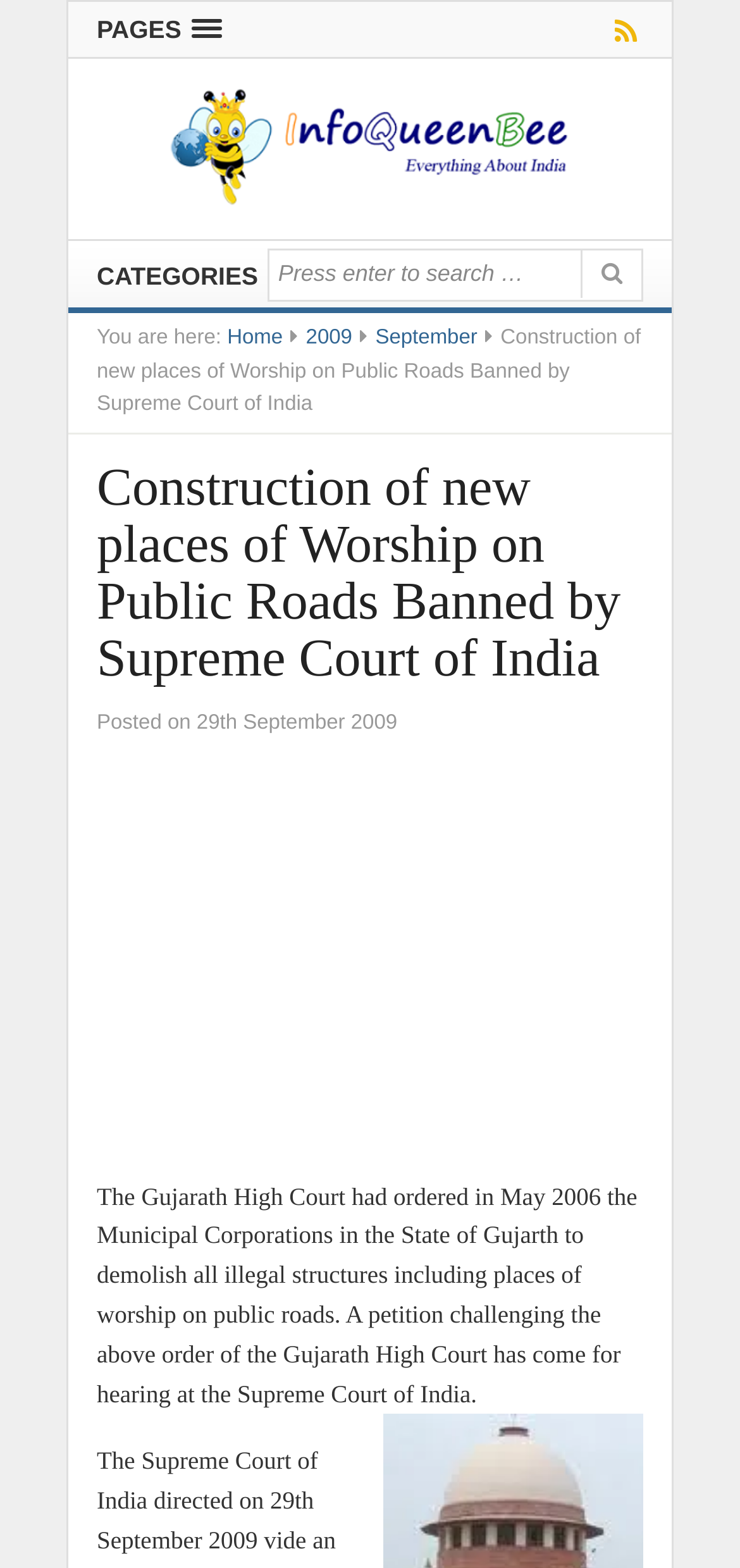Respond concisely with one word or phrase to the following query:
What is the name of the website?

Infoqueenbee